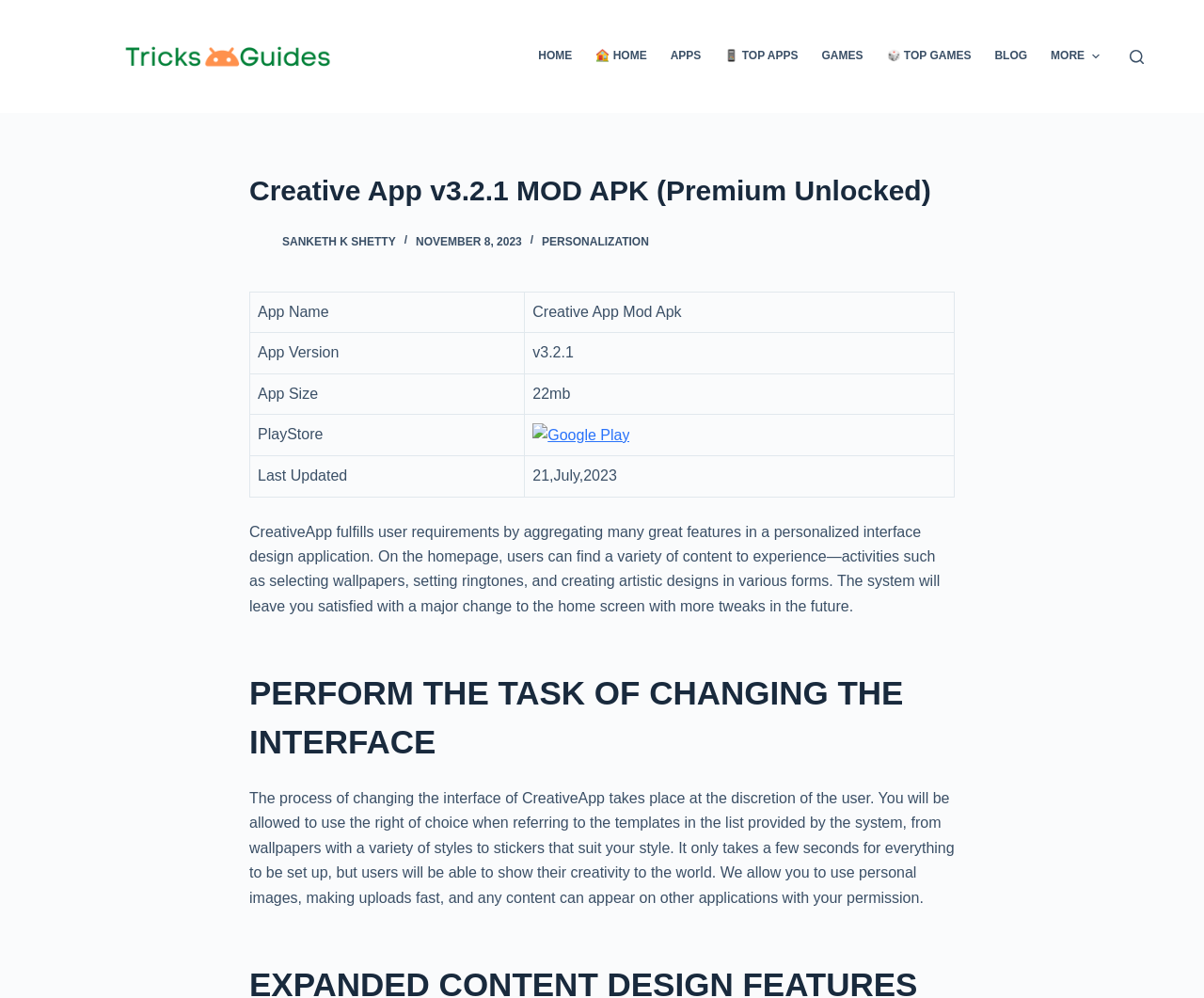Determine the bounding box coordinates for the area you should click to complete the following instruction: "Expand the dropdown menu".

[0.903, 0.048, 0.917, 0.065]